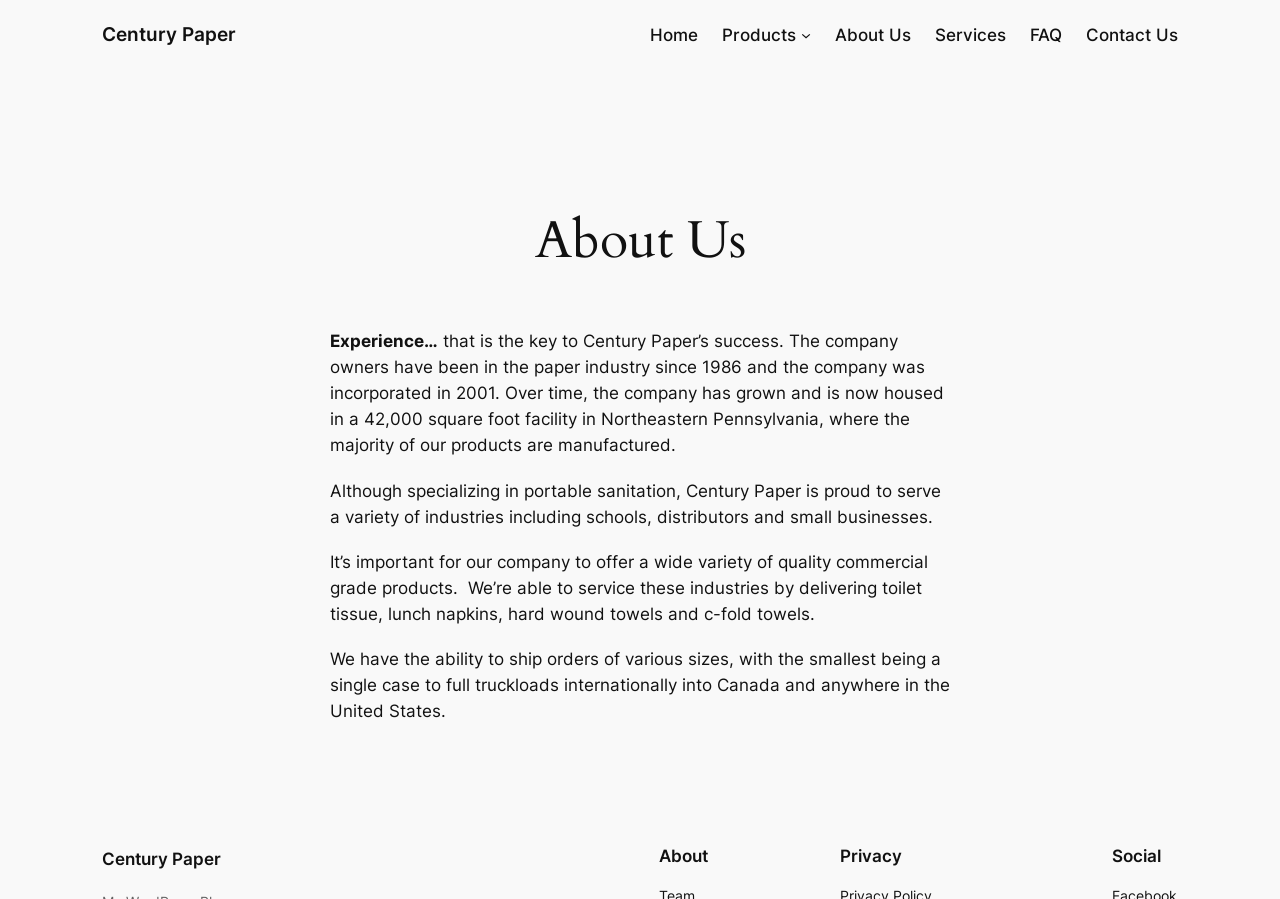Identify the bounding box for the element characterized by the following description: "About Us".

[0.652, 0.024, 0.711, 0.053]